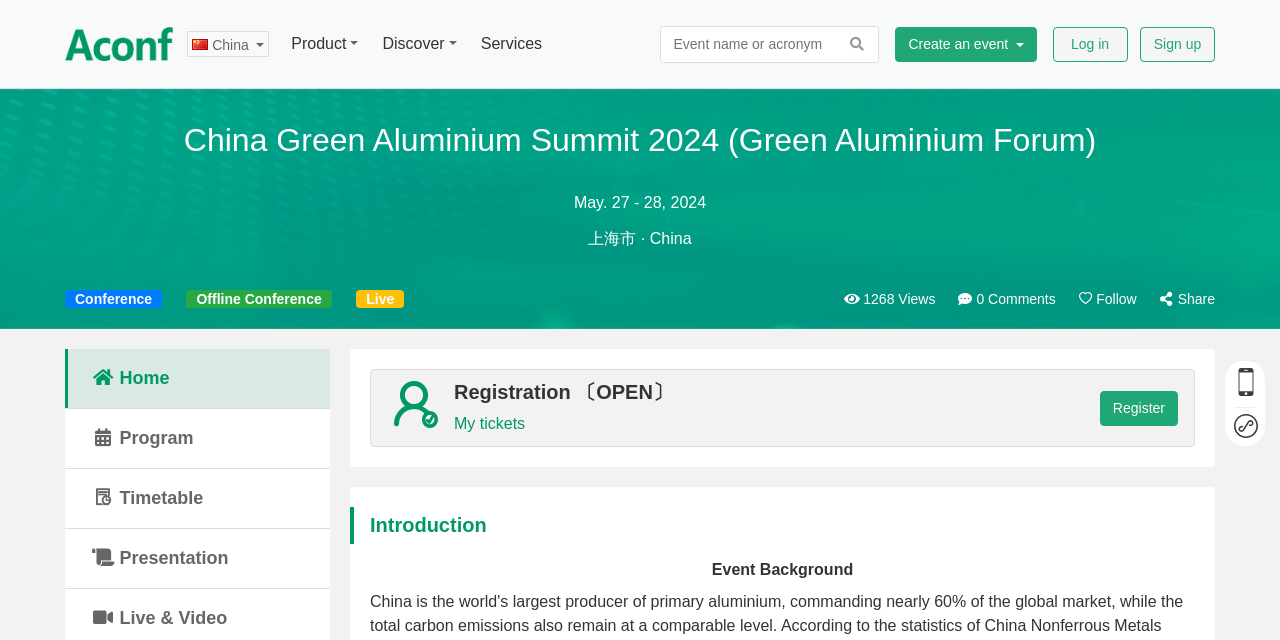What is the event name of the conference?
Kindly give a detailed and elaborate answer to the question.

The event name can be found in the heading element at the top of the webpage, which reads 'China Green Aluminium Summit 2024 (Green Aluminium Forum)'.